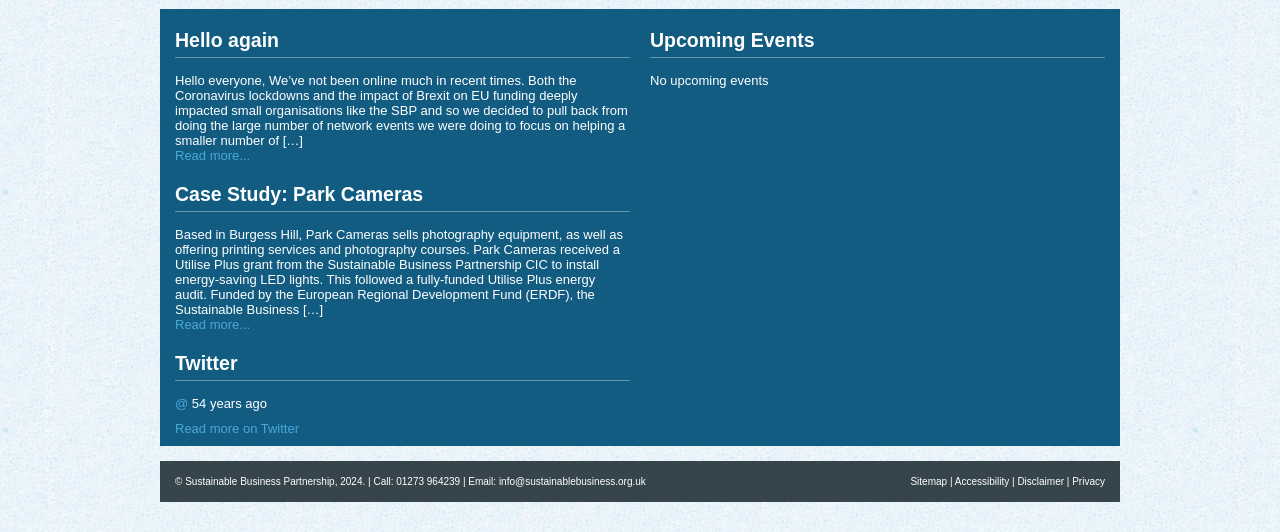What is the relationship between the Sustainable Business Partnership and the European Regional Development Fund?
Please answer the question as detailed as possible based on the image.

The webpage mentions that the Sustainable Business Partnership CIC received funding from the European Regional Development Fund (ERDF) for the Utilise Plus grant, suggesting that the ERDF provides financial support to the organization.